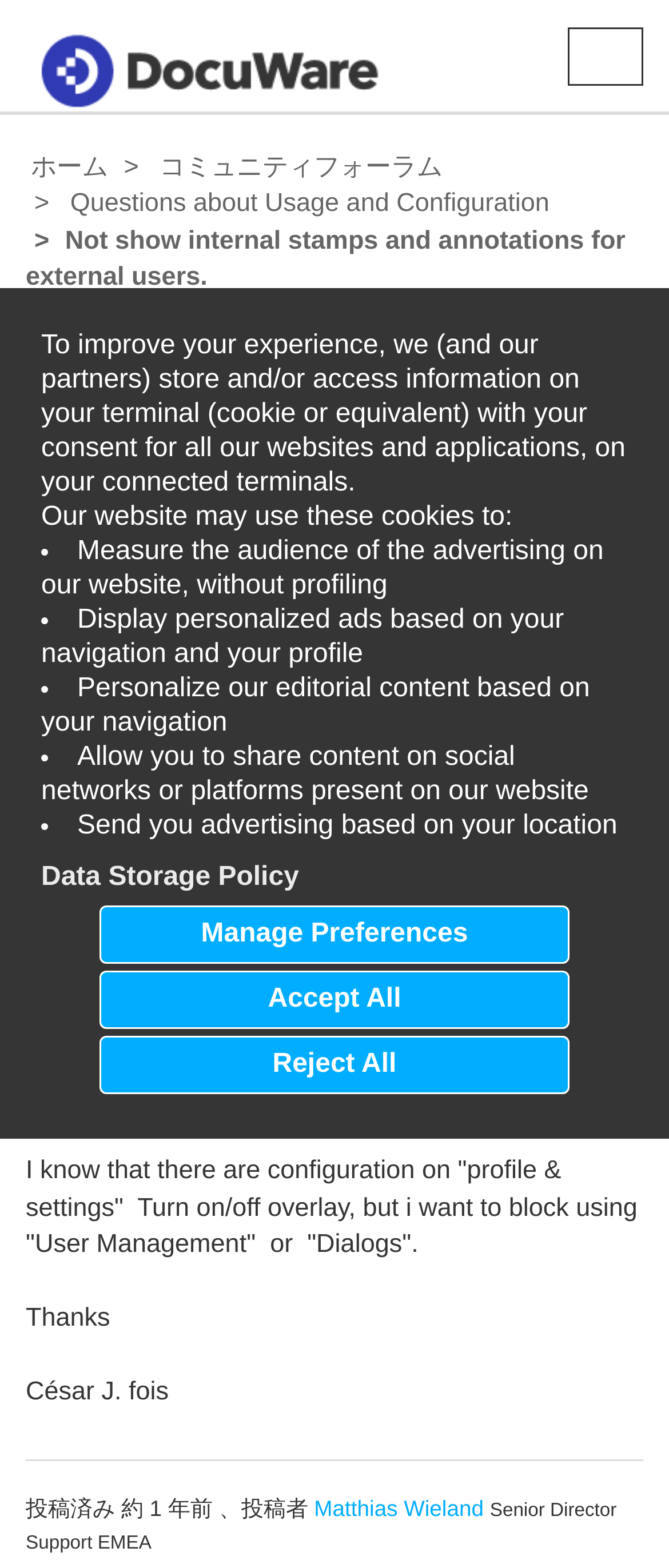What is the date of the second post?
Please provide a detailed answer to the question.

The second post on the webpage is a response to the first post, and it is dated 2022/12/22. This date is listed below the author's name, Matthias Wieland, who is identified as a Senior Director Support EMEA.